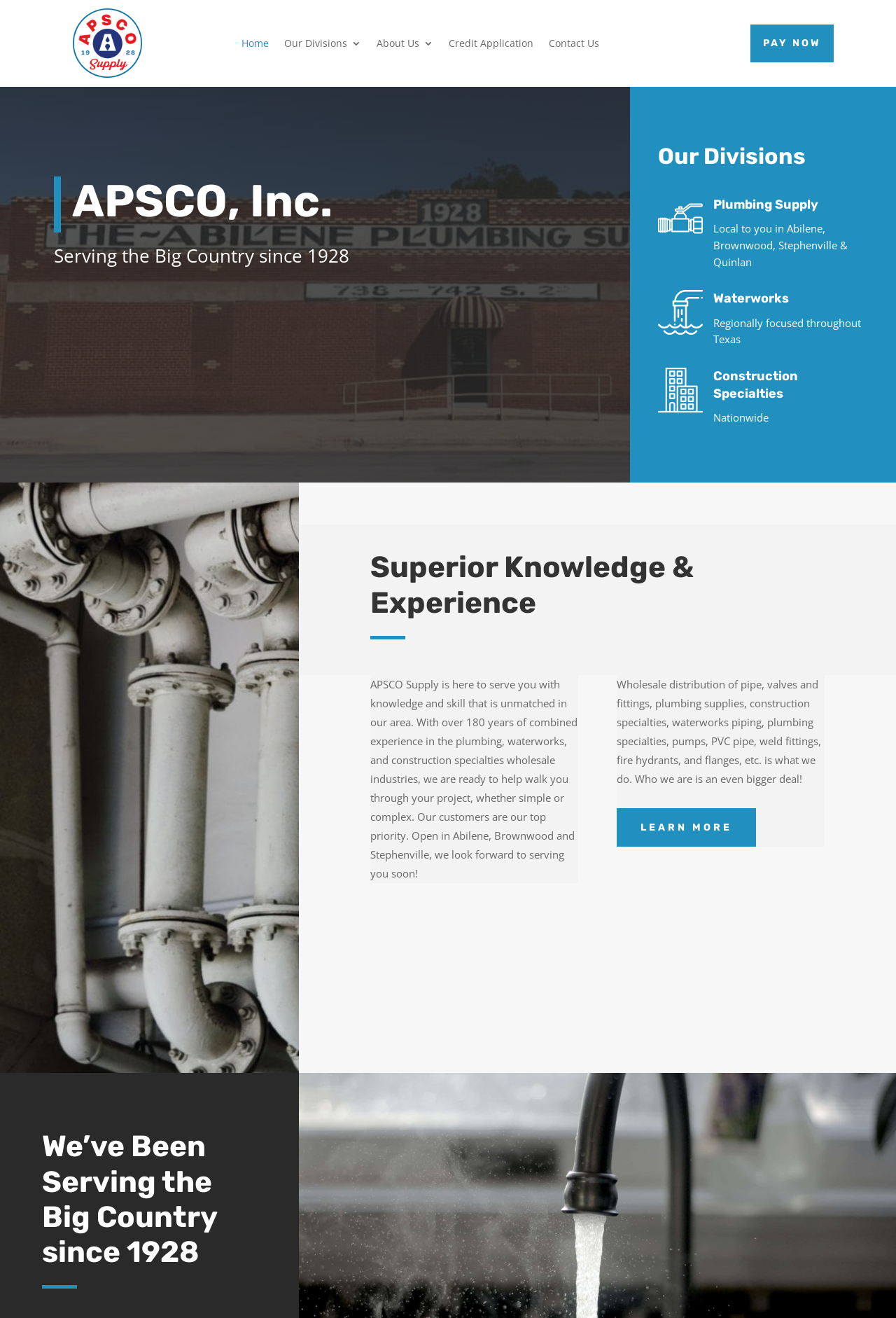What is the name of the company?
Please give a detailed and thorough answer to the question, covering all relevant points.

The name of the company can be found in the heading element 'APSCO, Inc.' which is located at the top of the webpage, indicating that it is the main title of the company.